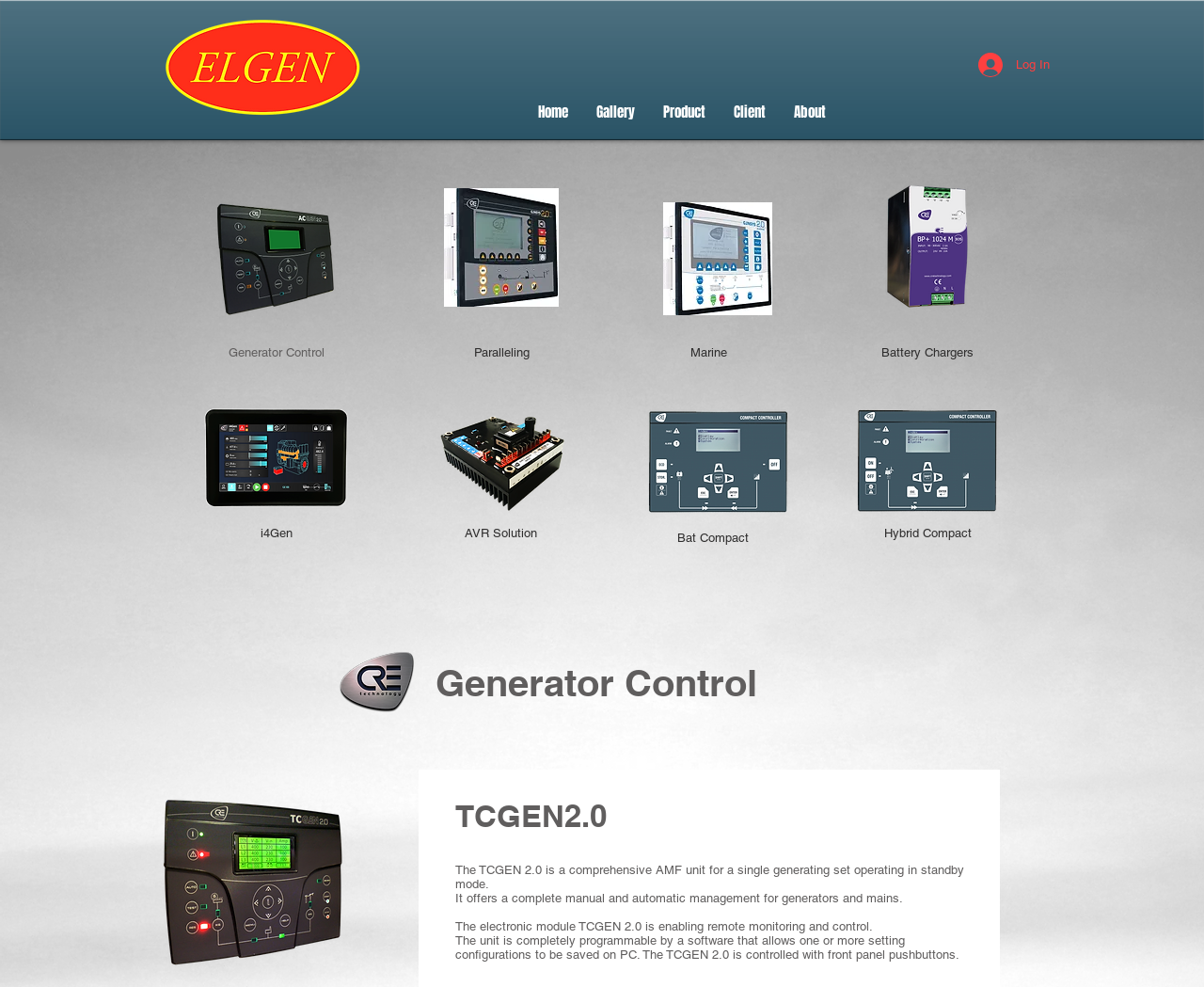Given the following UI element description: "AVR Solution", find the bounding box coordinates in the webpage screenshot.

[0.36, 0.521, 0.471, 0.56]